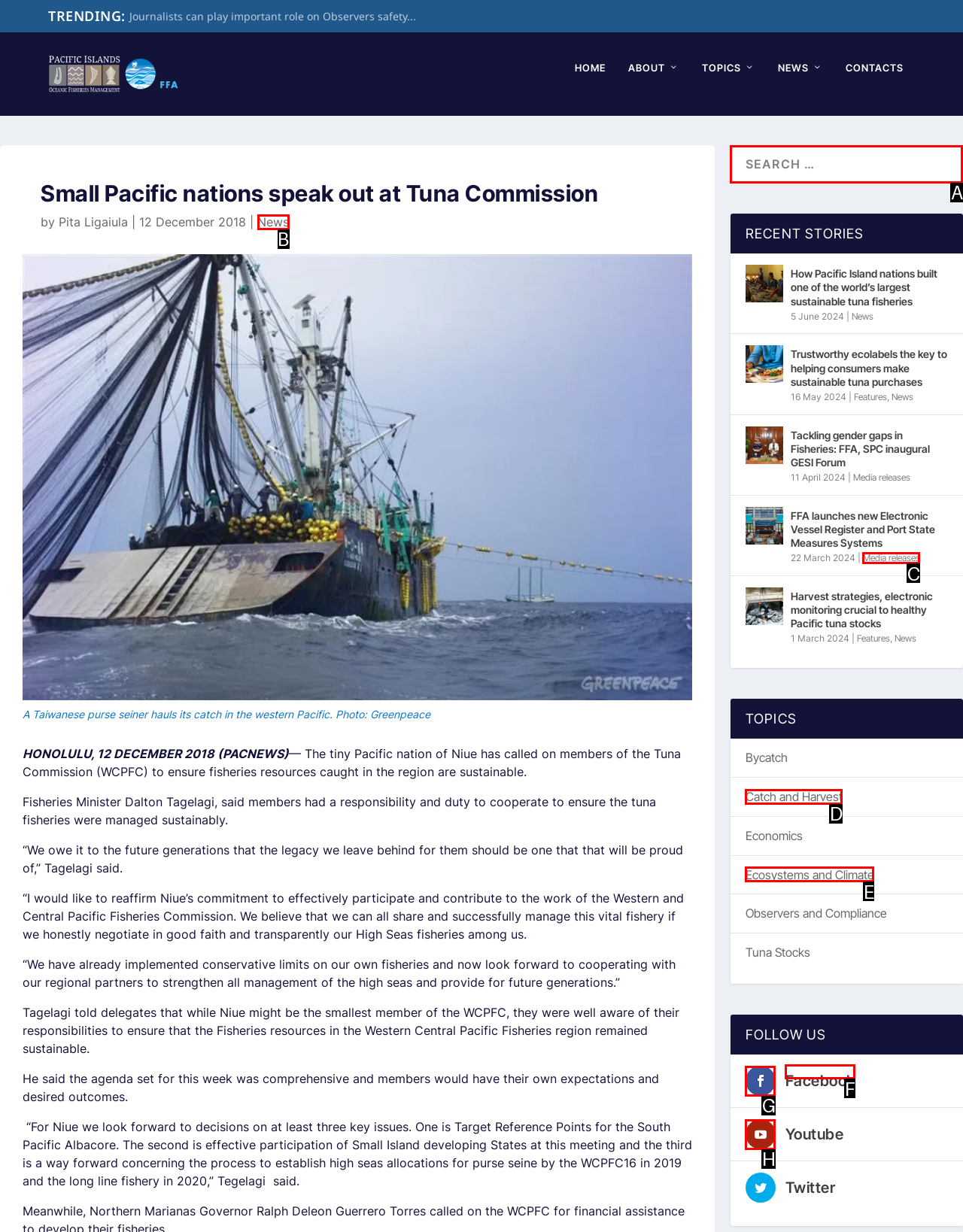What option should you select to complete this task: Follow on Facebook? Indicate your answer by providing the letter only.

F